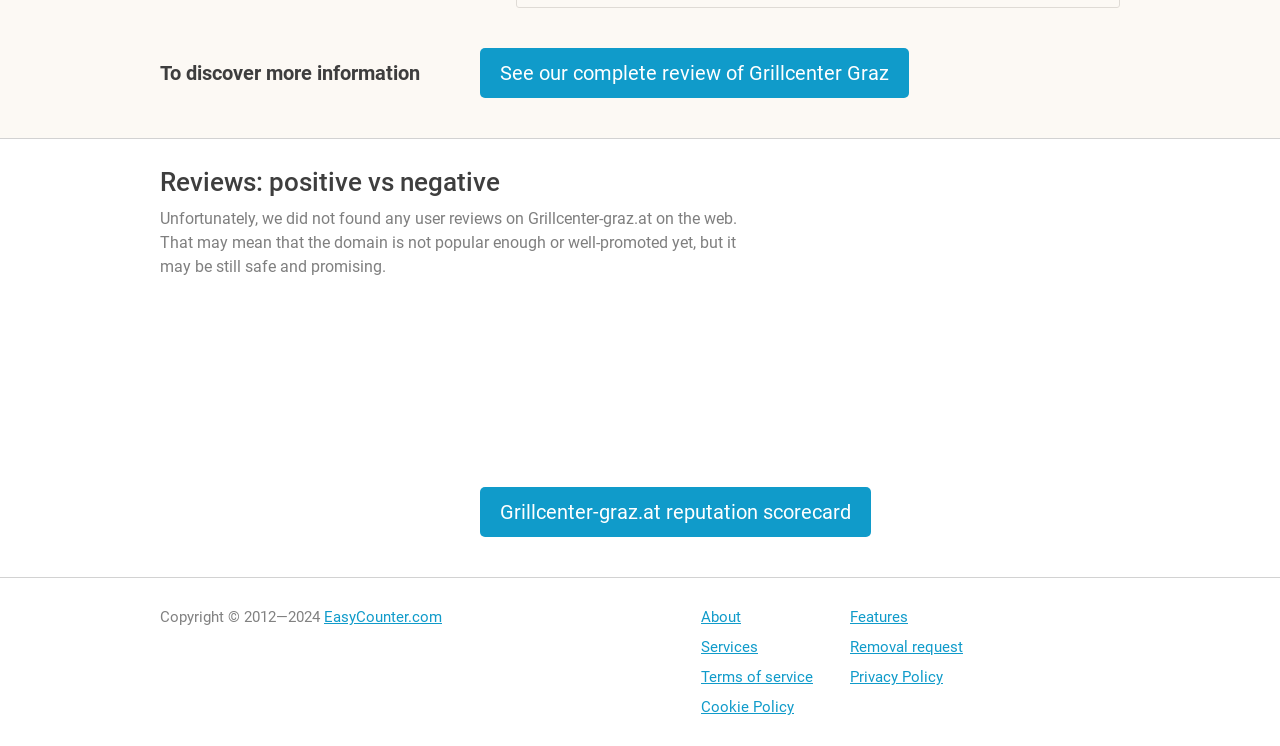Locate the bounding box coordinates of the clickable part needed for the task: "View Rugged Warrior Challenge details".

None